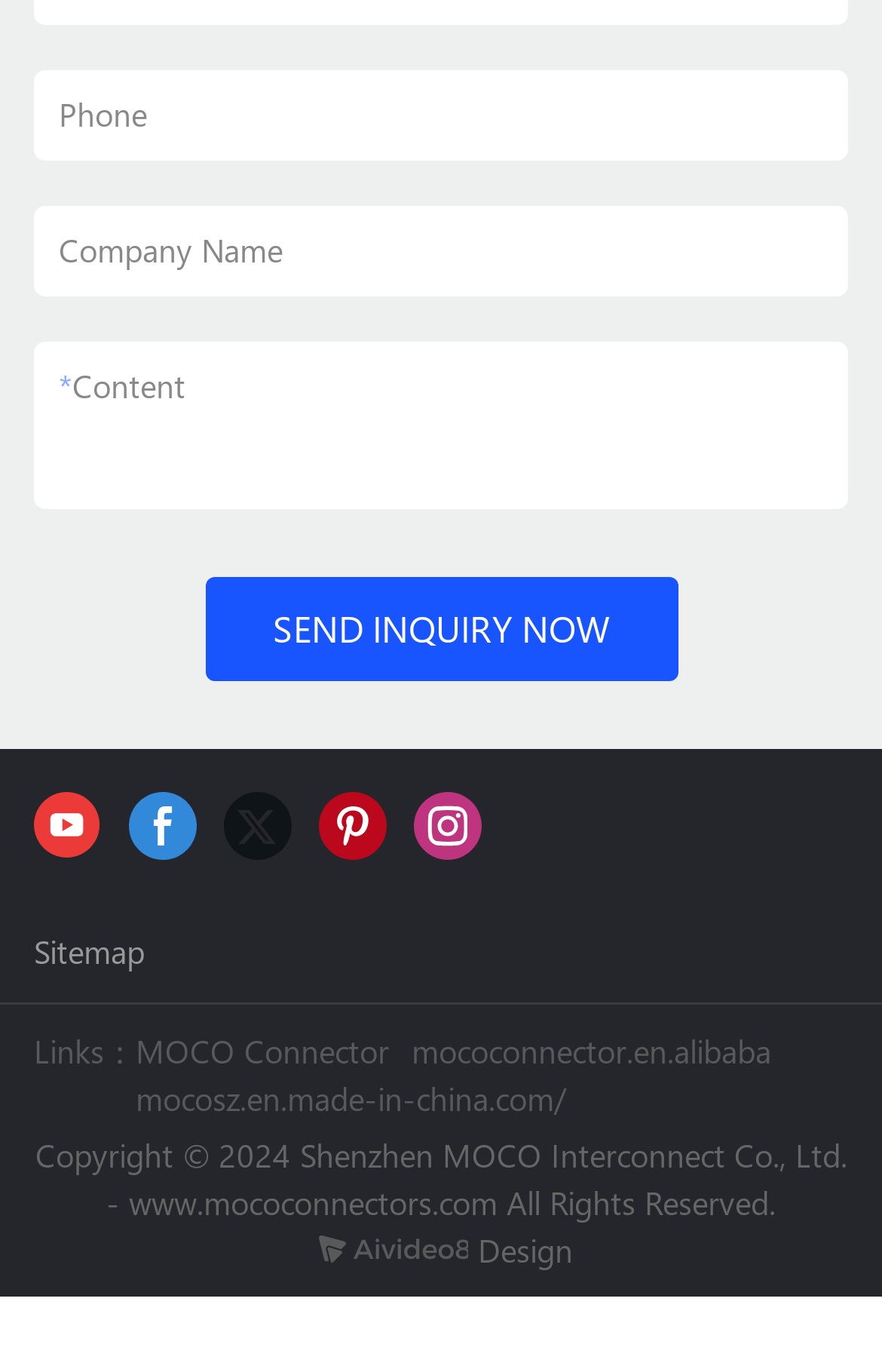How many links are there in the 'Links' section?
Using the details shown in the screenshot, provide a comprehensive answer to the question.

I counted the number of link elements in the 'Links' section, which are labeled 'Sitemap', 'MOCO Connector', and 'mococonnector.en.alibaba'.